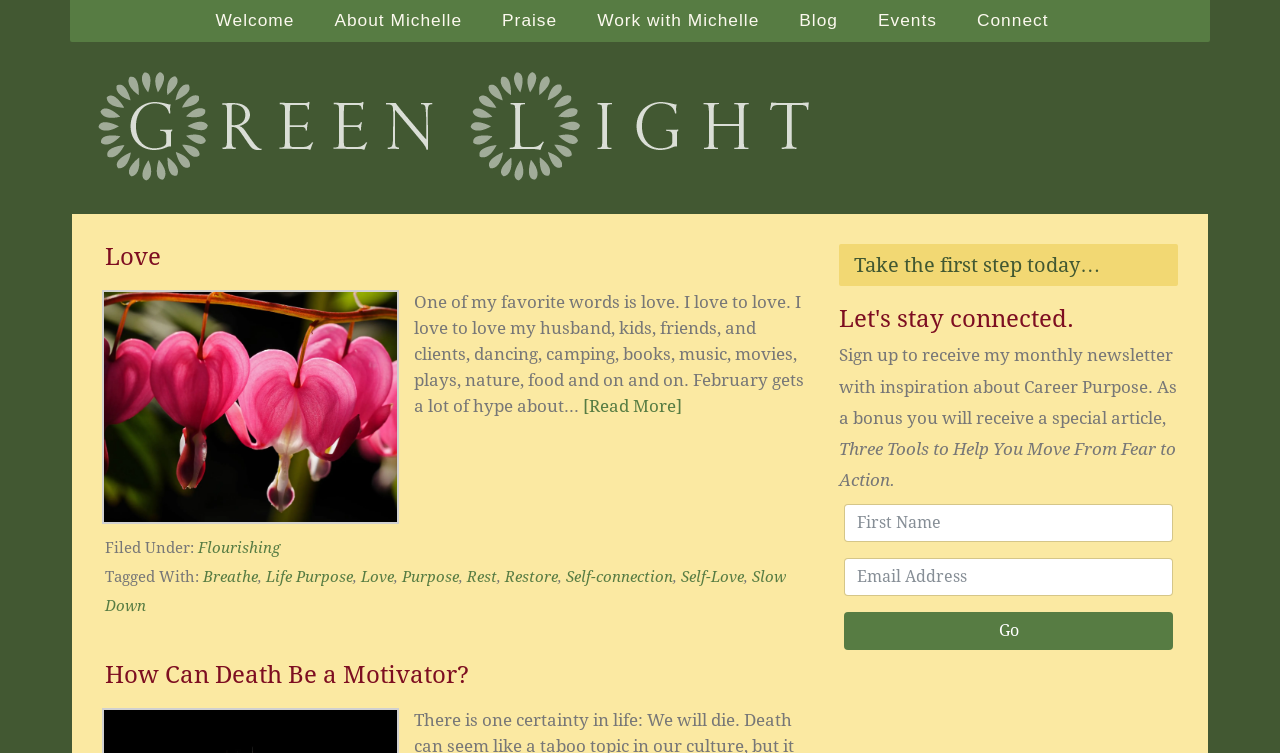What is the text of the 'Read More' link?
Please respond to the question with a detailed and well-explained answer.

I found a link element with the OCR text 'Read More' and its bounding box coordinates are [0.456, 0.526, 0.533, 0.553]. This is the text of the 'Read More' link.